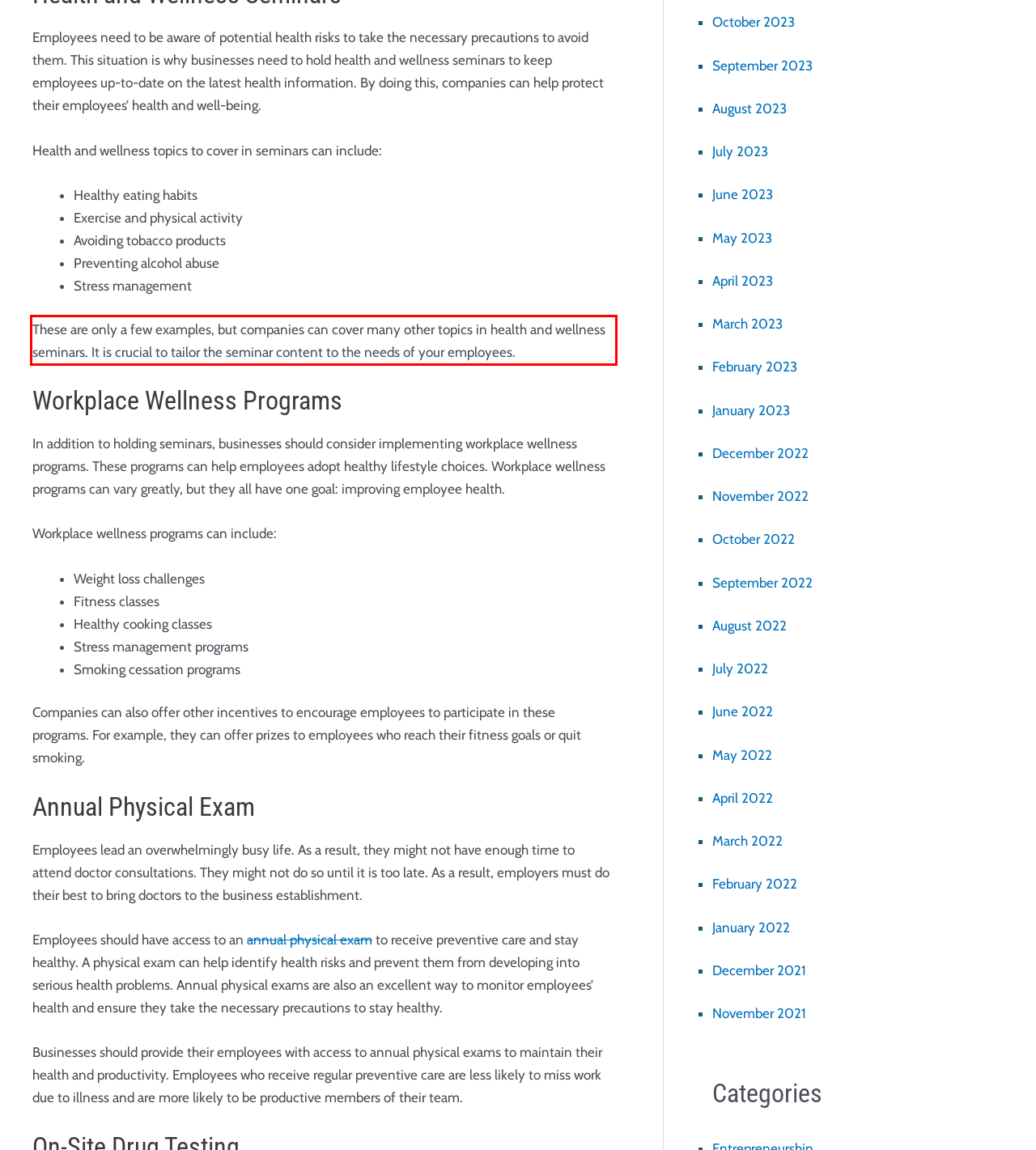Analyze the red bounding box in the provided webpage screenshot and generate the text content contained within.

These are only a few examples, but companies can cover many other topics in health and wellness seminars. It is crucial to tailor the seminar content to the needs of your employees.